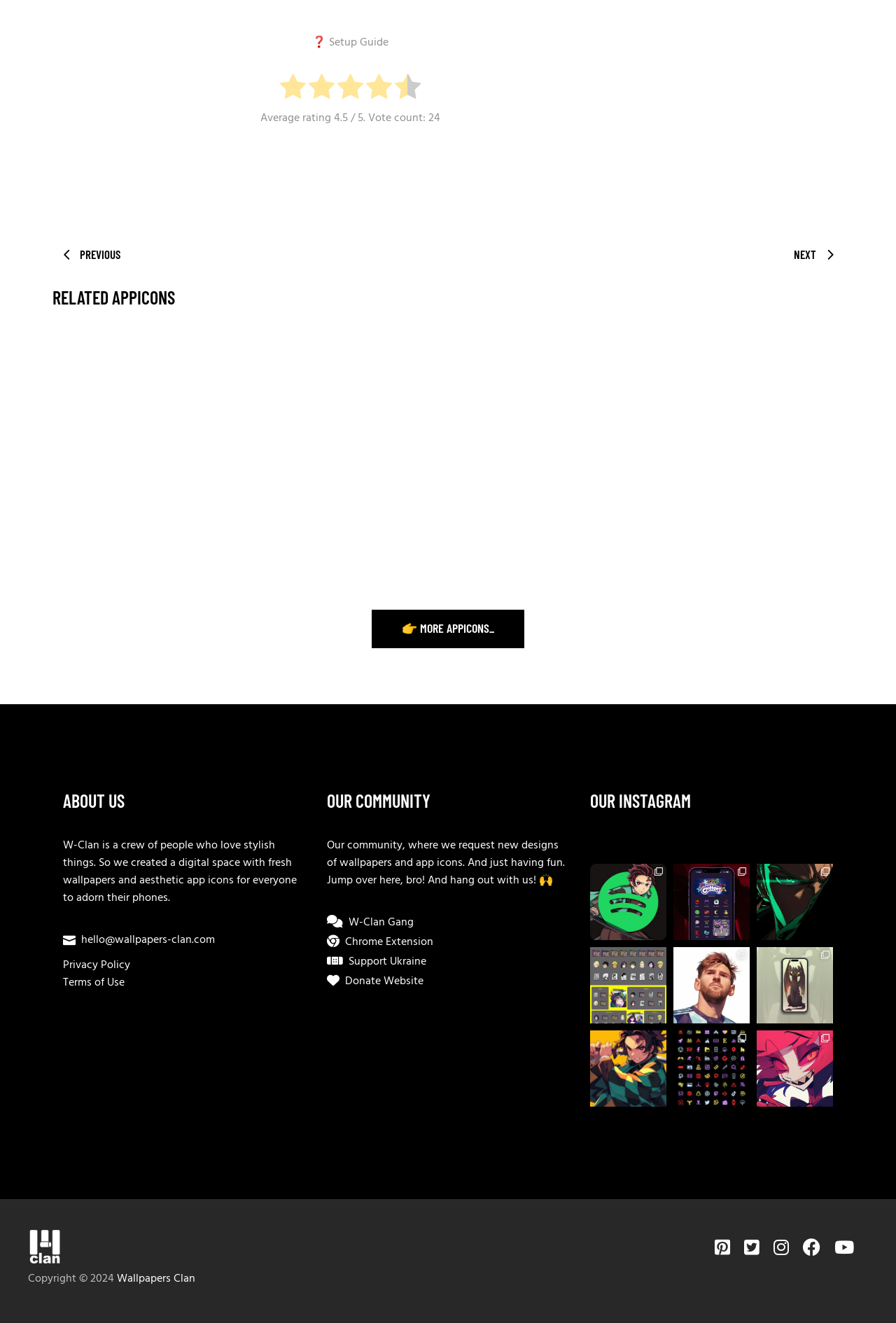Answer the following inquiry with a single word or phrase:
What is the name of the community mentioned on the webpage?

W-Clan Gang